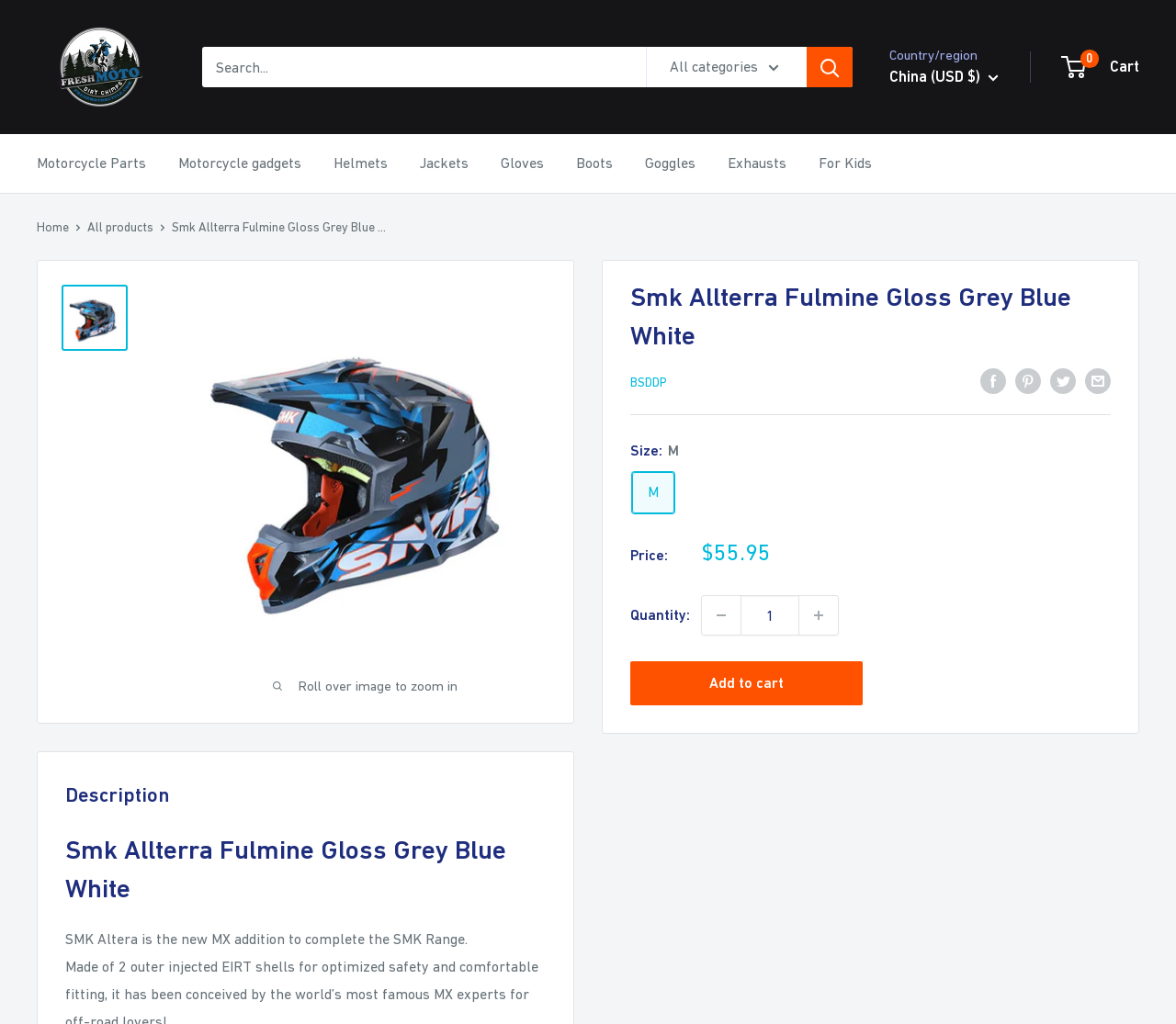Determine the bounding box of the UI component based on this description: "Goggles". The bounding box coordinates should be four float values between 0 and 1, i.e., [left, top, right, bottom].

[0.548, 0.146, 0.591, 0.173]